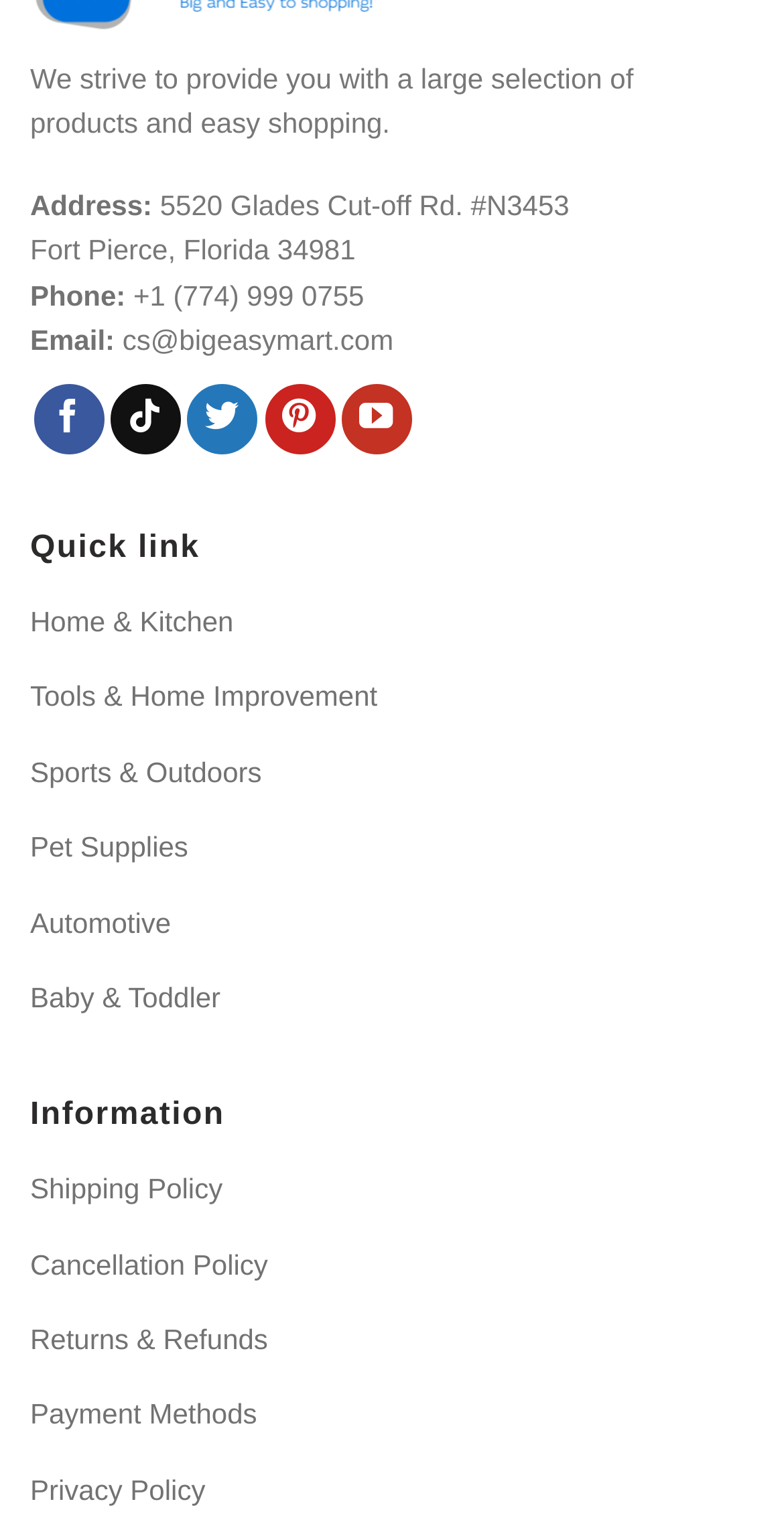What is the address of Big Easy Mart?
Based on the screenshot, provide your answer in one word or phrase.

5520 Glades Cut-off Rd. #N3453